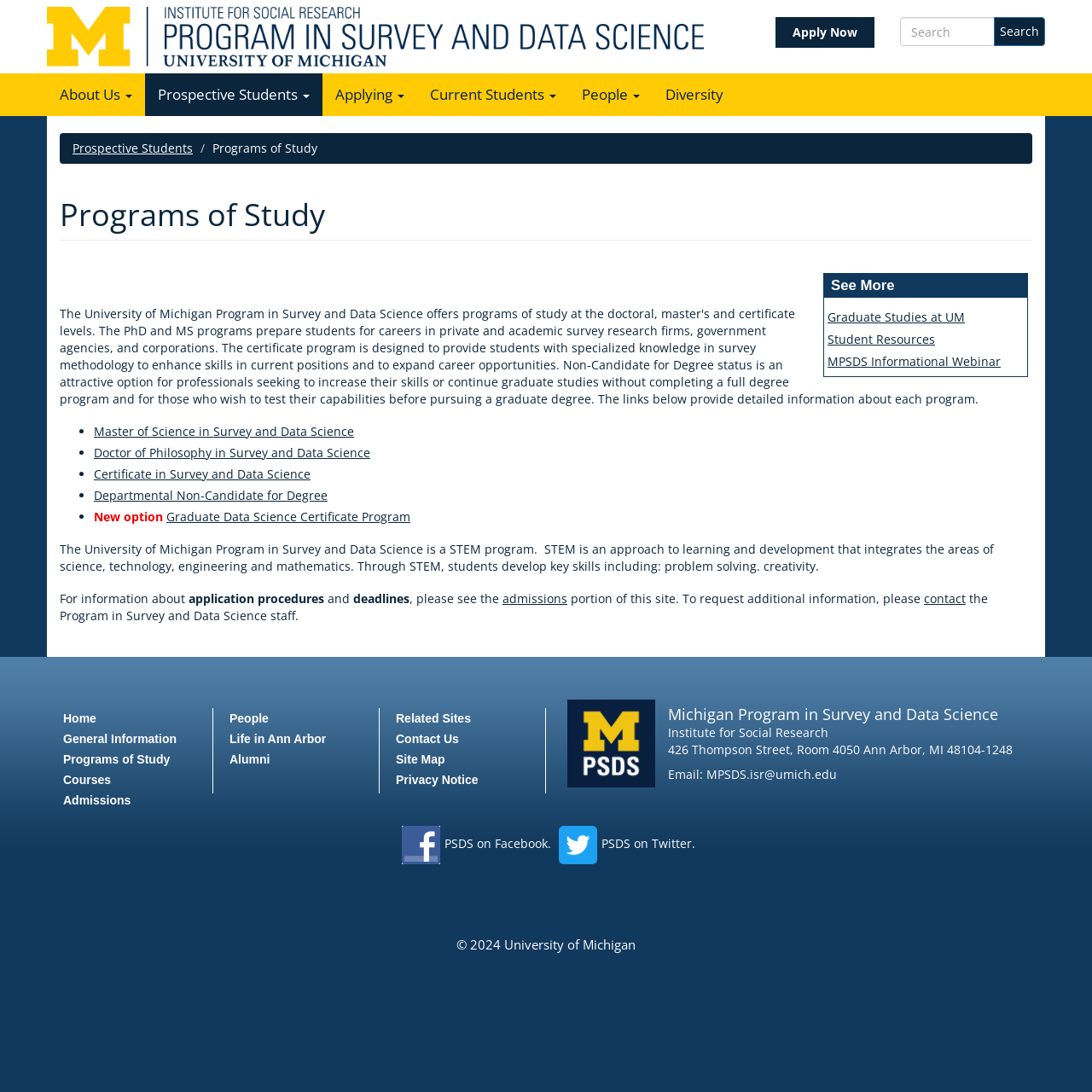Highlight the bounding box coordinates of the element you need to click to perform the following instruction: "Learn about graduate studies at UM."

[0.758, 0.283, 0.884, 0.297]